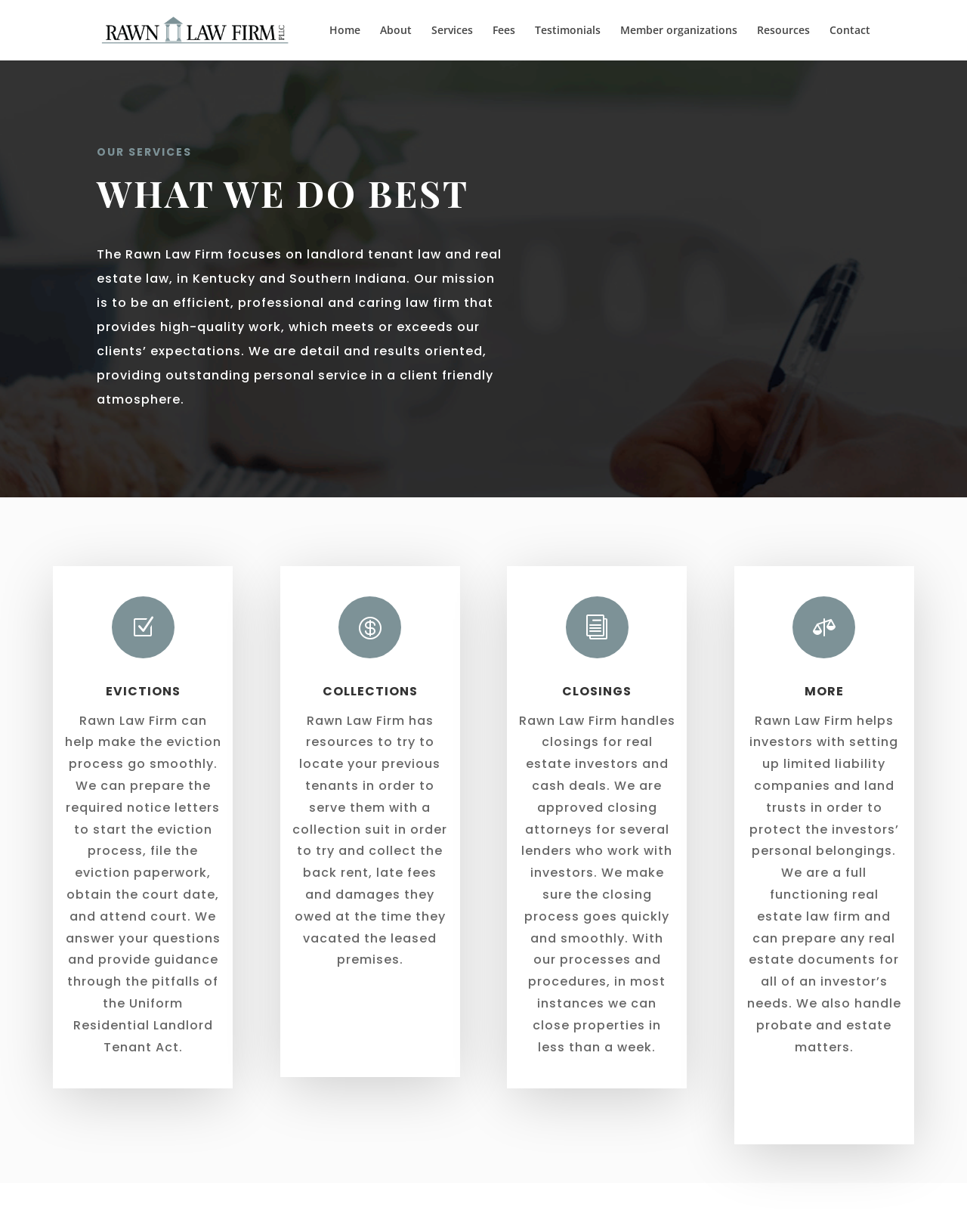Please identify the bounding box coordinates of the element that needs to be clicked to execute the following command: "view testimonials". Provide the bounding box using four float numbers between 0 and 1, formatted as [left, top, right, bottom].

[0.553, 0.02, 0.621, 0.049]